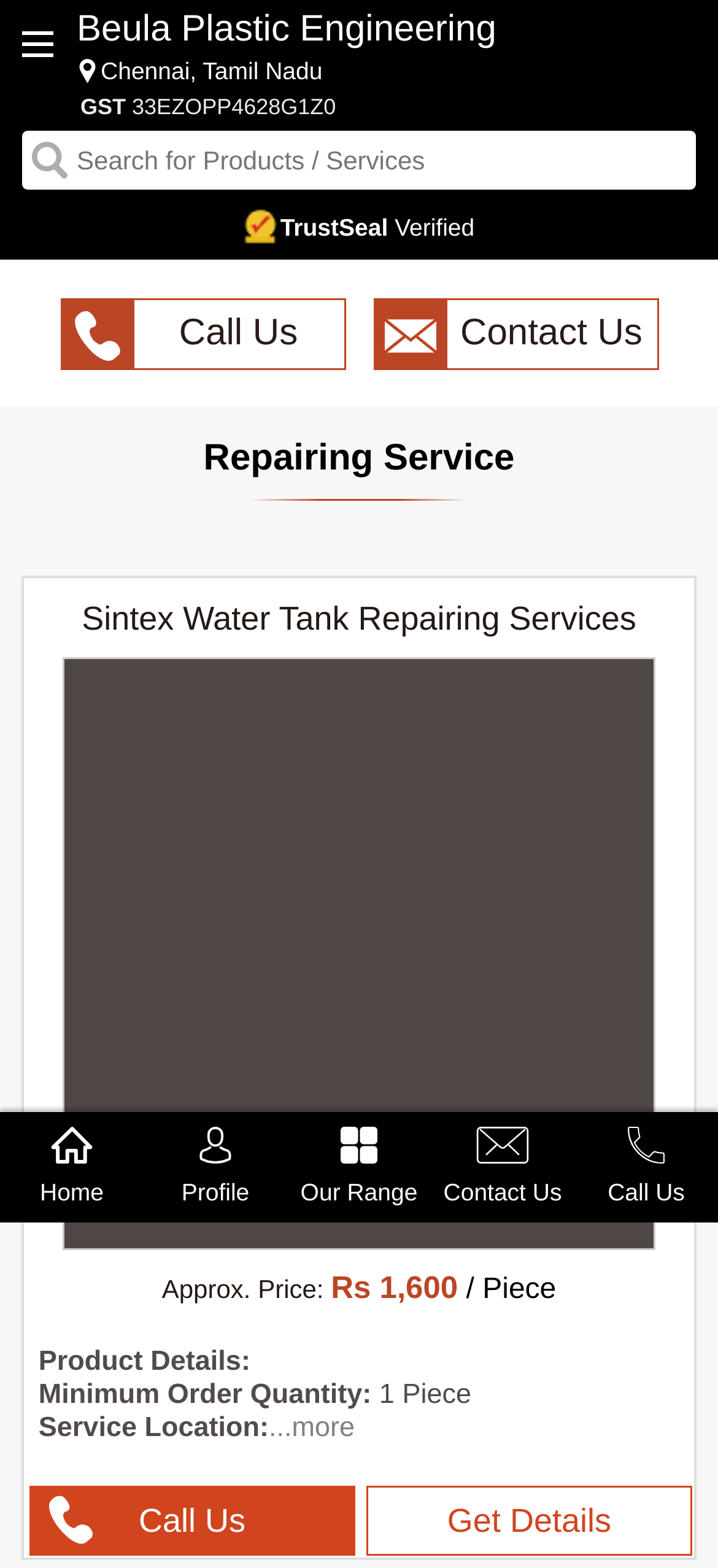What is the service location of Beula Plastic Engineering?
Based on the screenshot, give a detailed explanation to answer the question.

I found the service location information by scrolling down to the product details section, where it is mentioned as 'Service Location: ...more'. This suggests that the service location is not limited to one specific area and more information can be obtained by contacting the company.